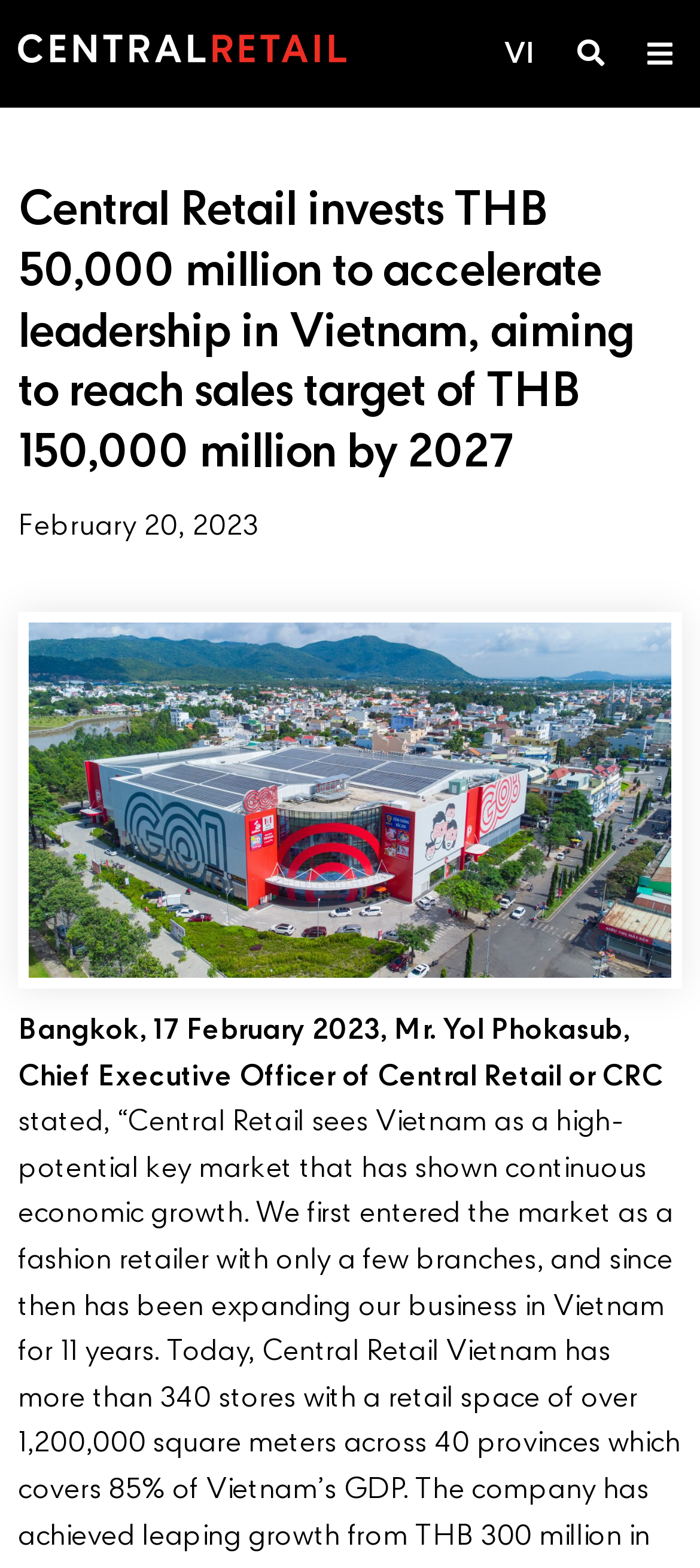Provide your answer in a single word or phrase: 
What language is the webpage in?

Vietnamese